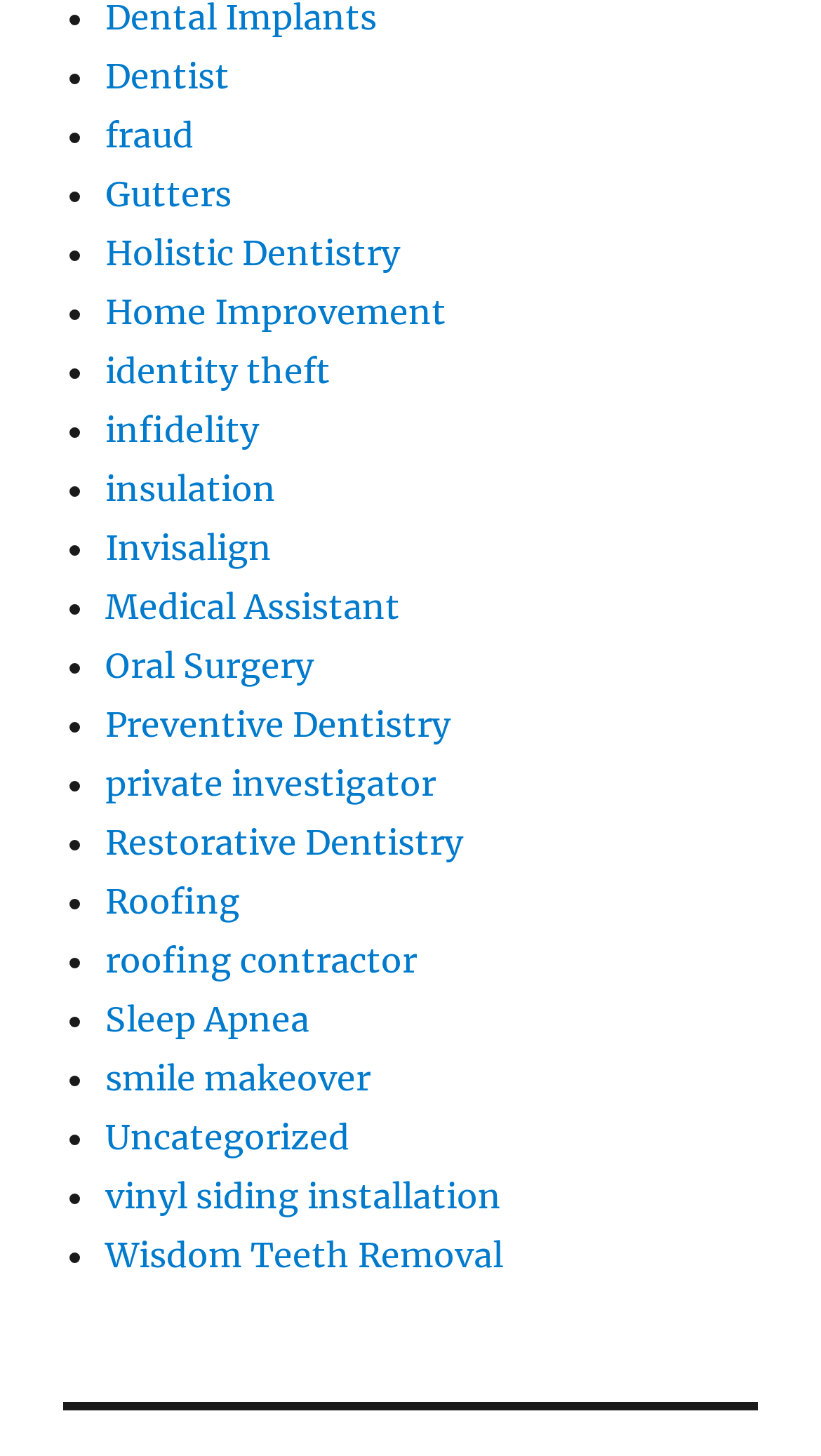Answer briefly with one word or phrase:
Is 'Home Improvement' in the list?

Yes